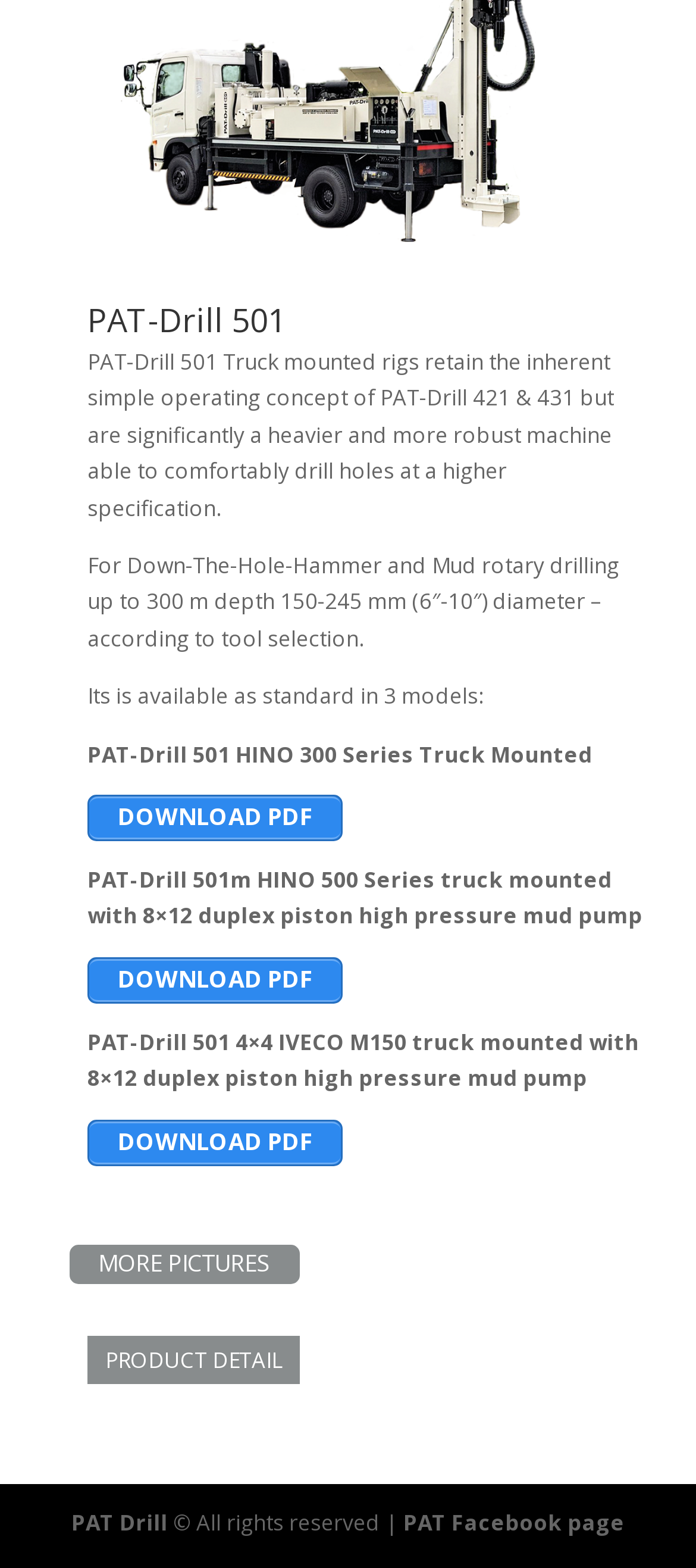What type of pump is used in PAT-Drill 501m?
Using the image as a reference, answer the question in detail.

According to the webpage, the PAT-Drill 501m model is equipped with an 8×12 duplex piston high pressure mud pump.